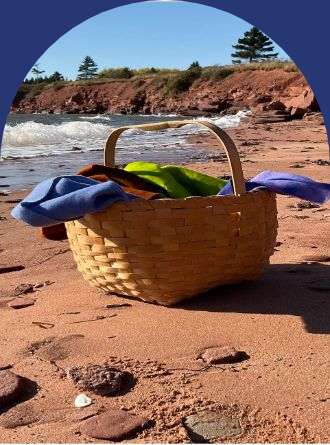Provide a one-word or brief phrase answer to the question:
What is visible in the background of the scene?

Gentle waves and lush greenery